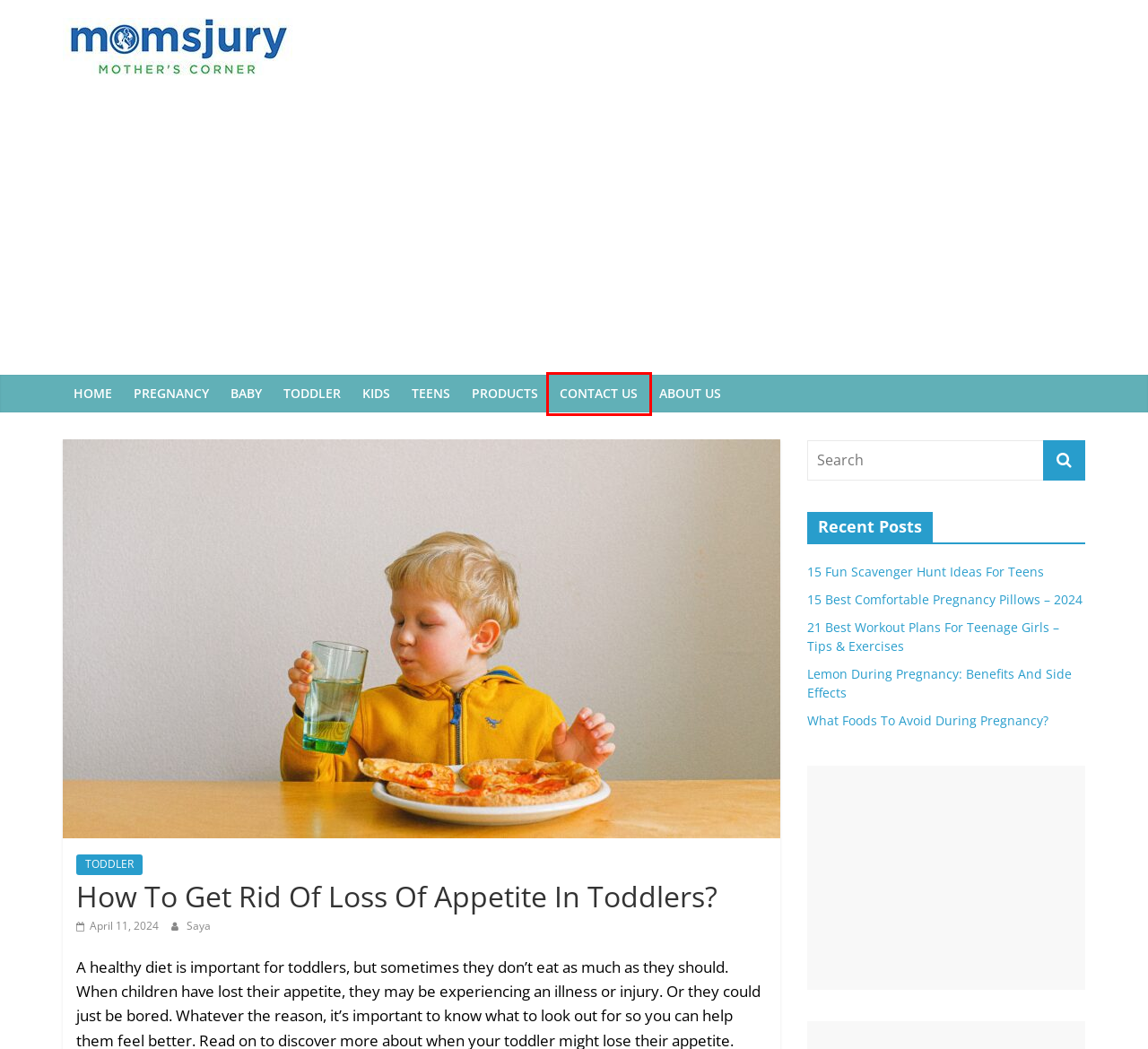You are given a screenshot of a webpage with a red rectangle bounding box around a UI element. Select the webpage description that best matches the new webpage after clicking the element in the bounding box. Here are the candidates:
A. Saya, Author at
B. Contact Us - MomsJury Team
C. MOMSJURY - All About Pregnancy, Baby,Toddler, Kids, Teens & Parenting
D. Products - Pregnancy, Babies, Toddlers, Kids, Teens & Parenting
E. Lemon During Pregnancy: Benefits And Side Effects
F. TEENS -
G. BABY -
H. 21 Best Workout Plans For Teenage Girls - Tips & Exercises

B